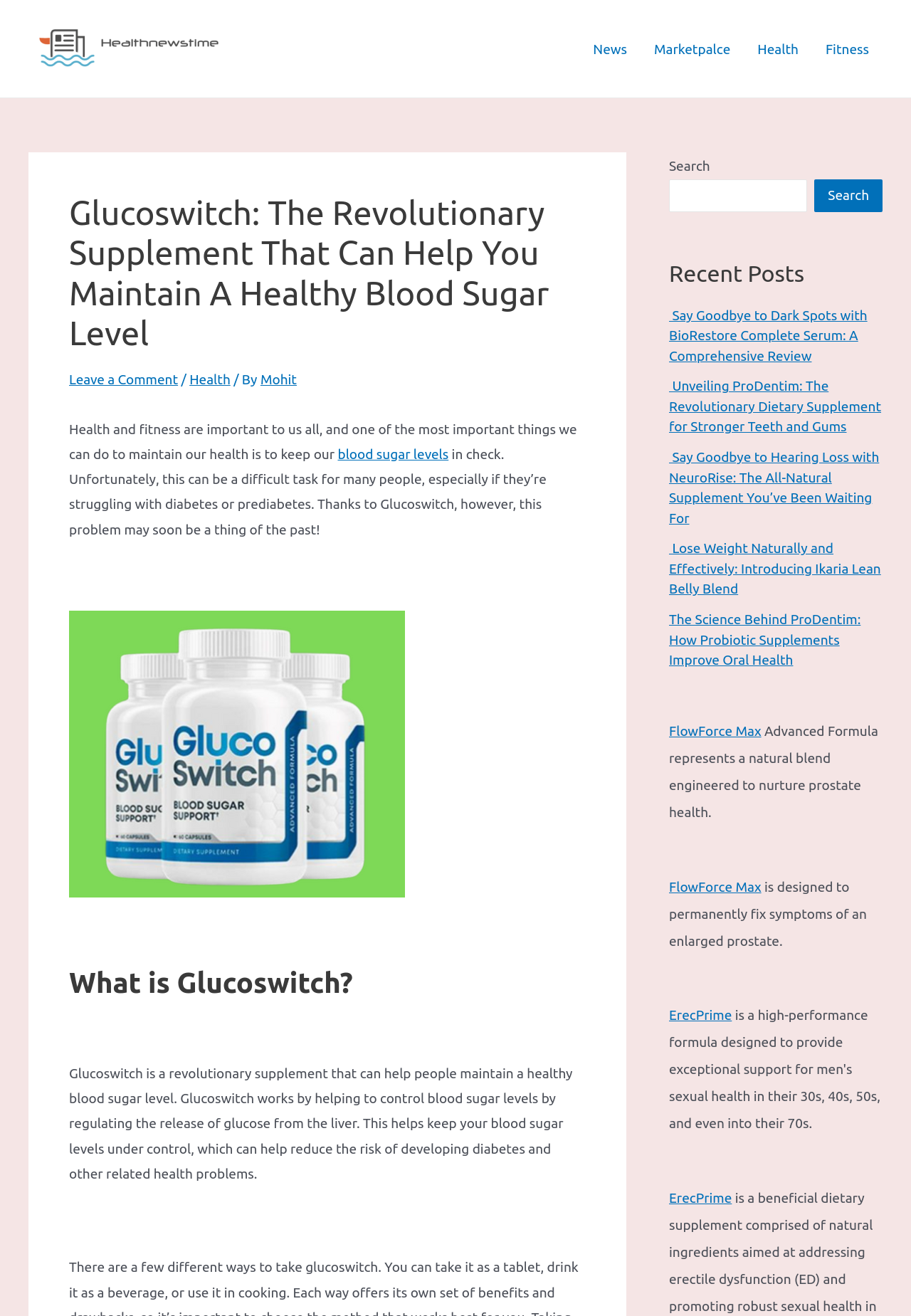What is the name of the supplement discussed in the article?
Give a single word or phrase as your answer by examining the image.

Glucoswitch